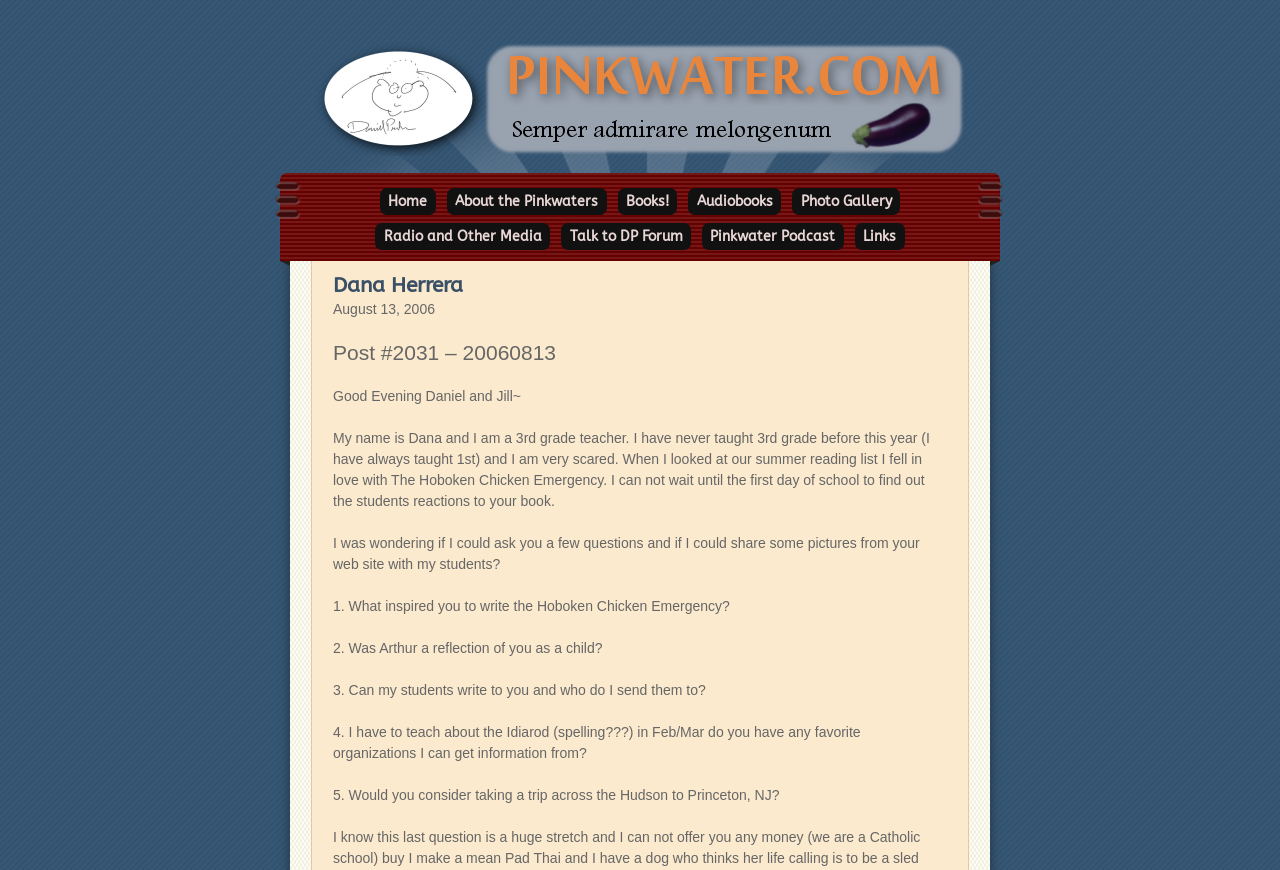Please analyze the image and give a detailed answer to the question:
What is the location Dana invites Daniel Pinkwater to visit?

Dana invites Daniel Pinkwater to take a trip across the Hudson to Princeton, New Jersey, suggesting that she would like him to visit her location.